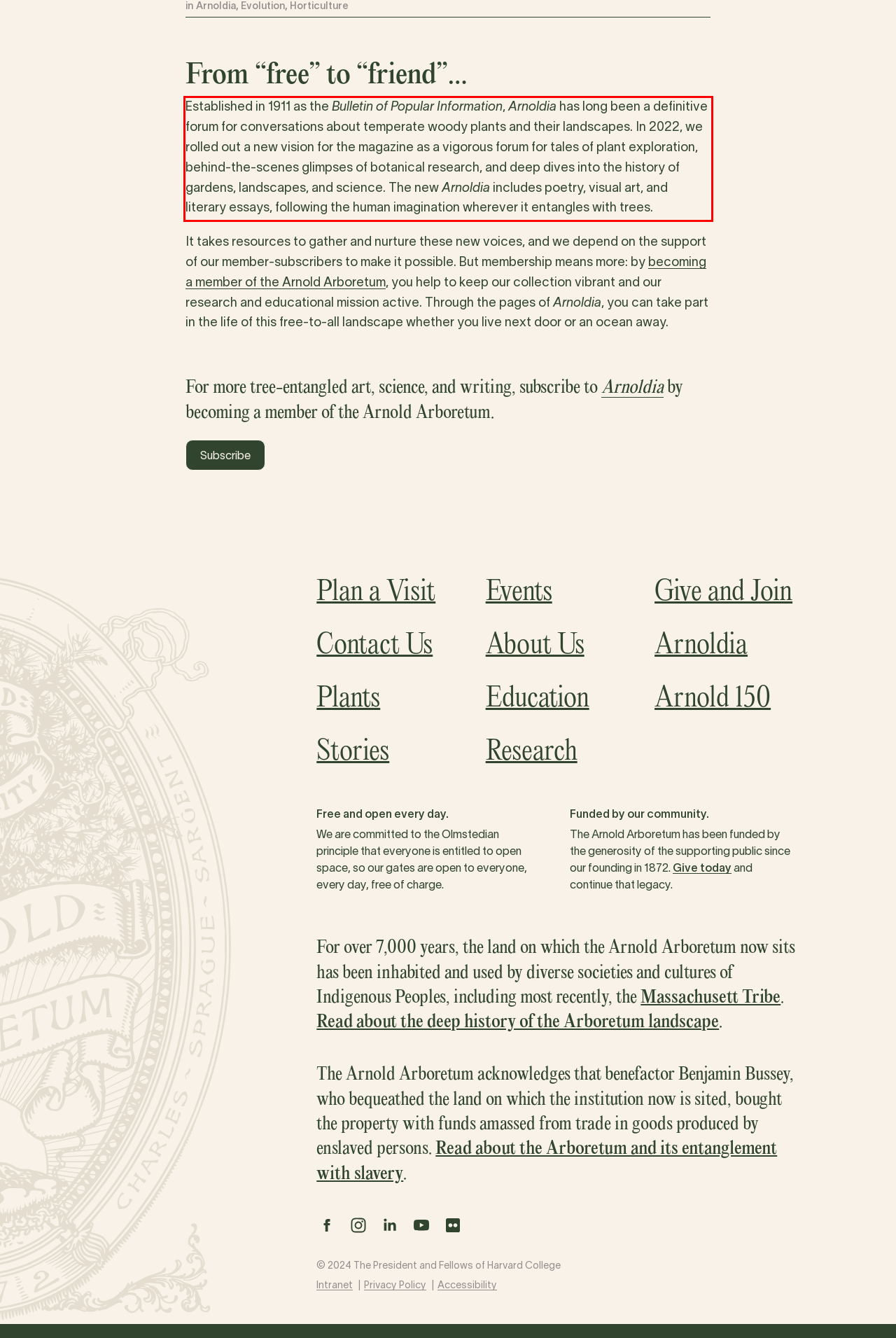Please look at the screenshot provided and find the red bounding box. Extract the text content contained within this bounding box.

Established in 1911 as the Bulletin of Popular Information, Arnoldia has long been a definitive forum for conversations about temperate woody plants and their landscapes. In 2022, we rolled out a new vision for the magazine as a vigorous forum for tales of plant exploration, behind-the-scenes glimpses of botanical research, and deep dives into the history of gardens, landscapes, and science. The new Arnoldia includes poetry, visual art, and literary essays, following the human imagination wherever it entangles with trees.